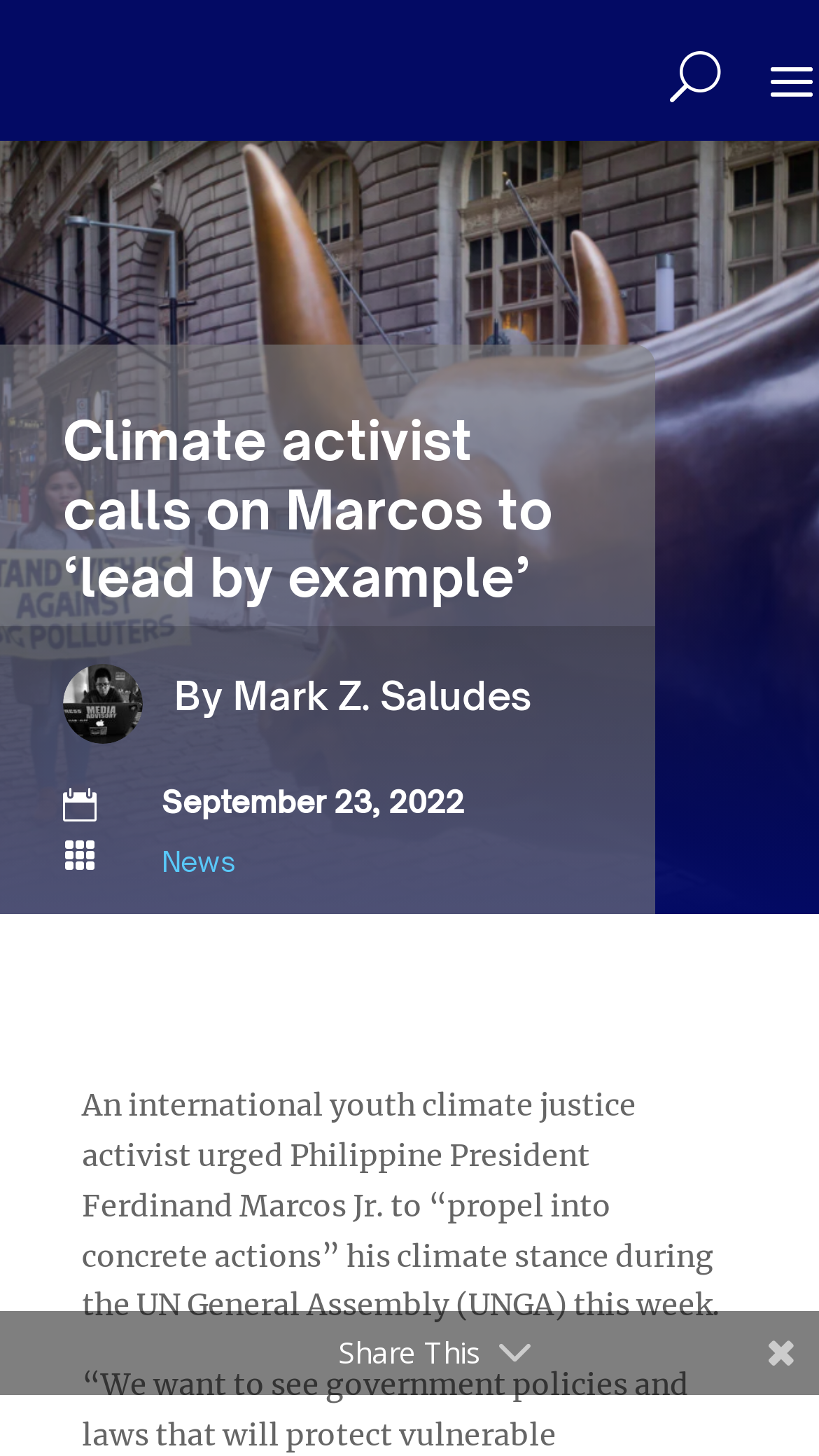Describe all the significant parts and information present on the webpage.

The webpage appears to be a news article about a climate activist calling on the Philippine President to take action on climate change. At the top of the page, there is a large heading that reads "Climate activist calls on Marcos to ‘lead by example’". Below this heading, there is a link and an image, which are positioned side by side. The image is slightly above the link.

To the right of the image and link, there is a button labeled "U". Below the image and link, there are three sections of text, each contained within a table. The first section has a heading that reads "By Mark Z. Saludes", with a link to the author's name below it. The second section has a heading that reads "September 23, 2022", and the third section has a link labeled "News".

Below these sections, there is a large block of text that summarizes the article. The text describes the climate activist's call to action for the Philippine President. At the bottom of the page, there is a link labeled "Share This", which is positioned near the center of the page.

There are several icons on the page, including "\ue023" and "\ue08d", which are positioned near the top of the page. Overall, the page has a clear and organized layout, with headings and links that help to break up the text and provide additional information.